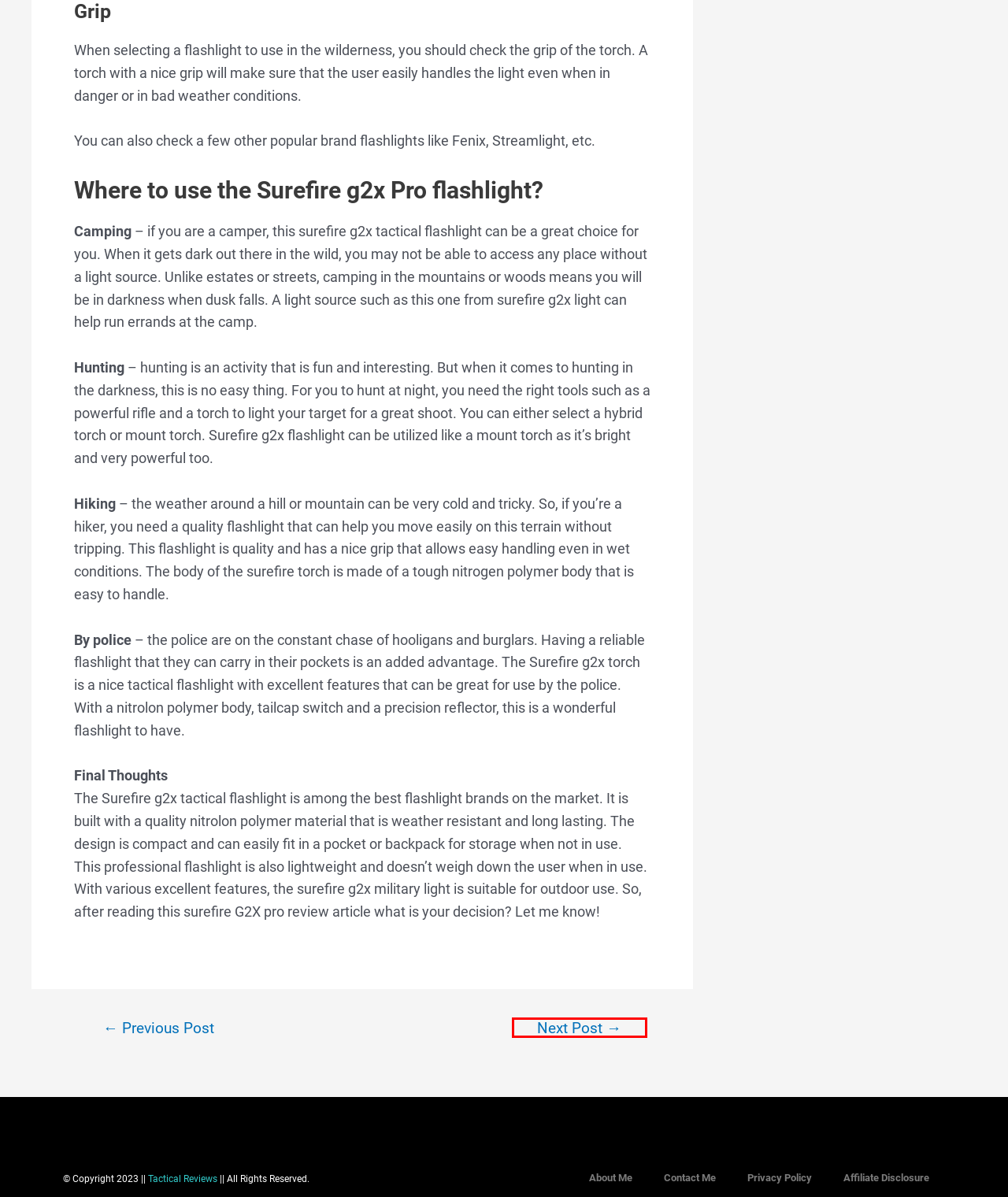Look at the screenshot of a webpage with a red bounding box and select the webpage description that best corresponds to the new page after clicking the element in the red box. Here are the options:
A. Maxpedition Falcon 2 Backpack Review 2023
B. Affiliate Disclosure
C. Privacy Policy
D. Klarus XT11S Review 2023: The 1100 lumens flashlight
E. Explorer Tactical Backpack Review 2023
F. Nitecore P12gt Review 2023: Flashlight build Premium Cree XP-L Hi v3 led
G. Contact Me
H. About Me

F